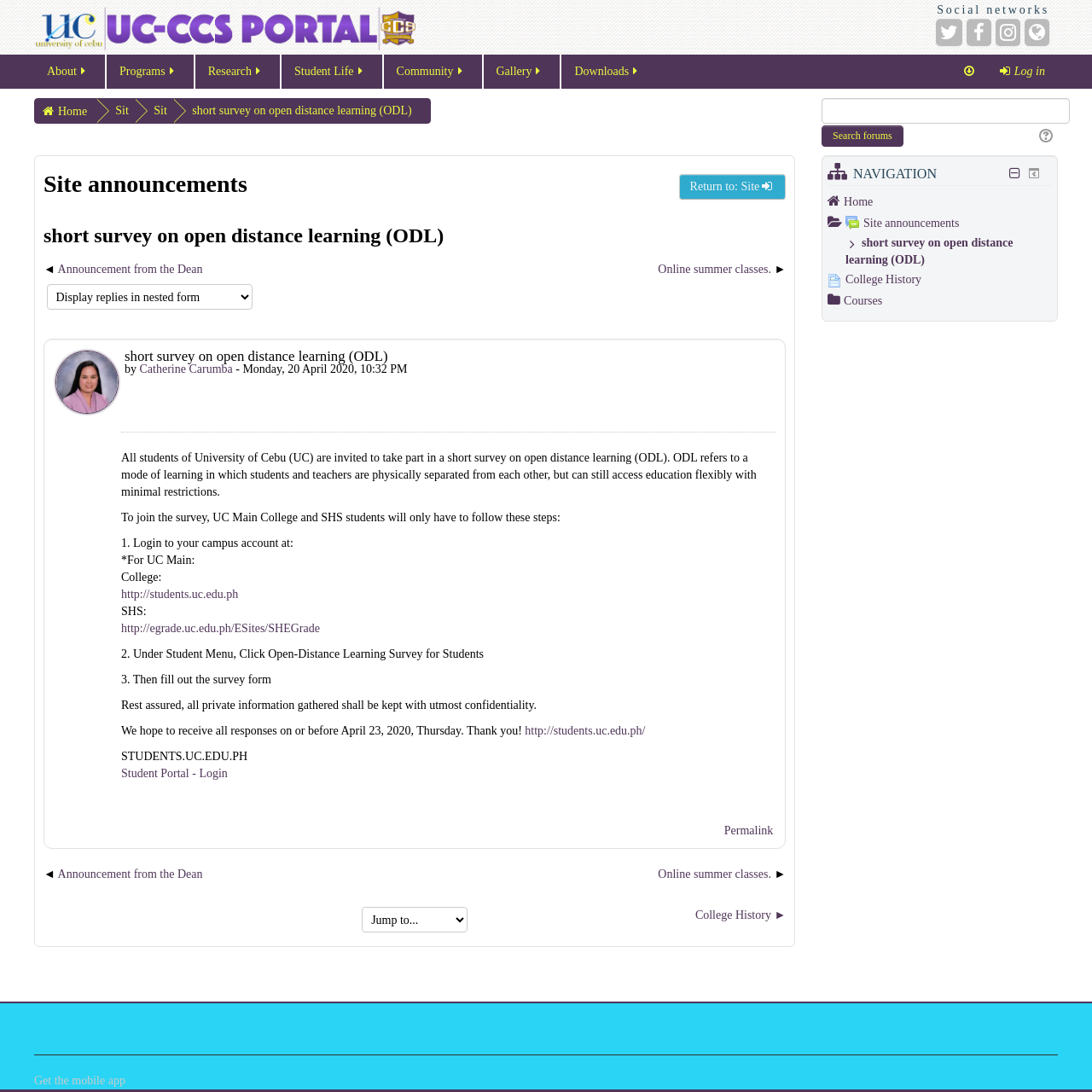Specify the bounding box coordinates of the area that needs to be clicked to achieve the following instruction: "Register on Penny".

None